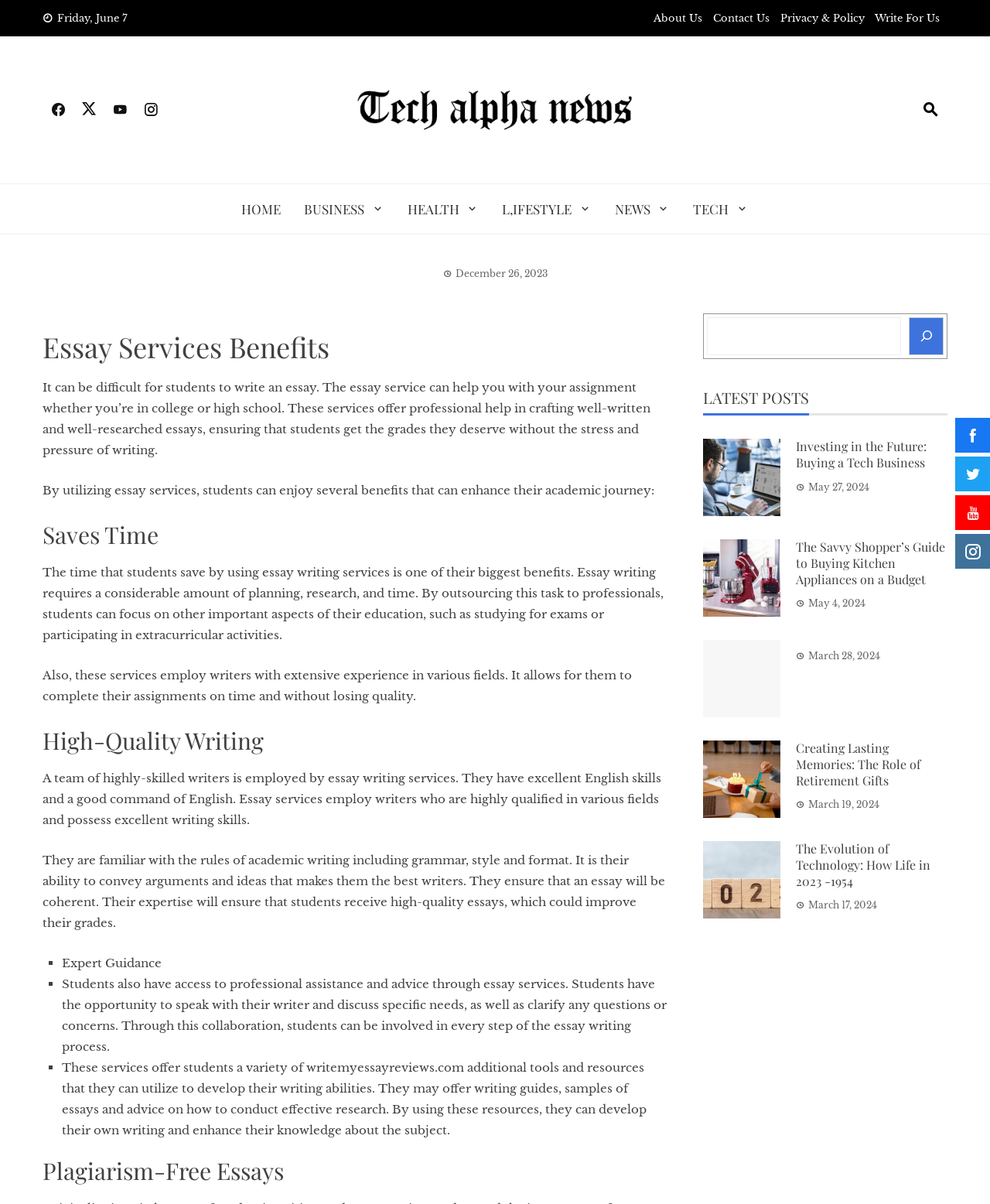Determine the coordinates of the bounding box for the clickable area needed to execute this instruction: "Search for something".

[0.714, 0.263, 0.91, 0.295]